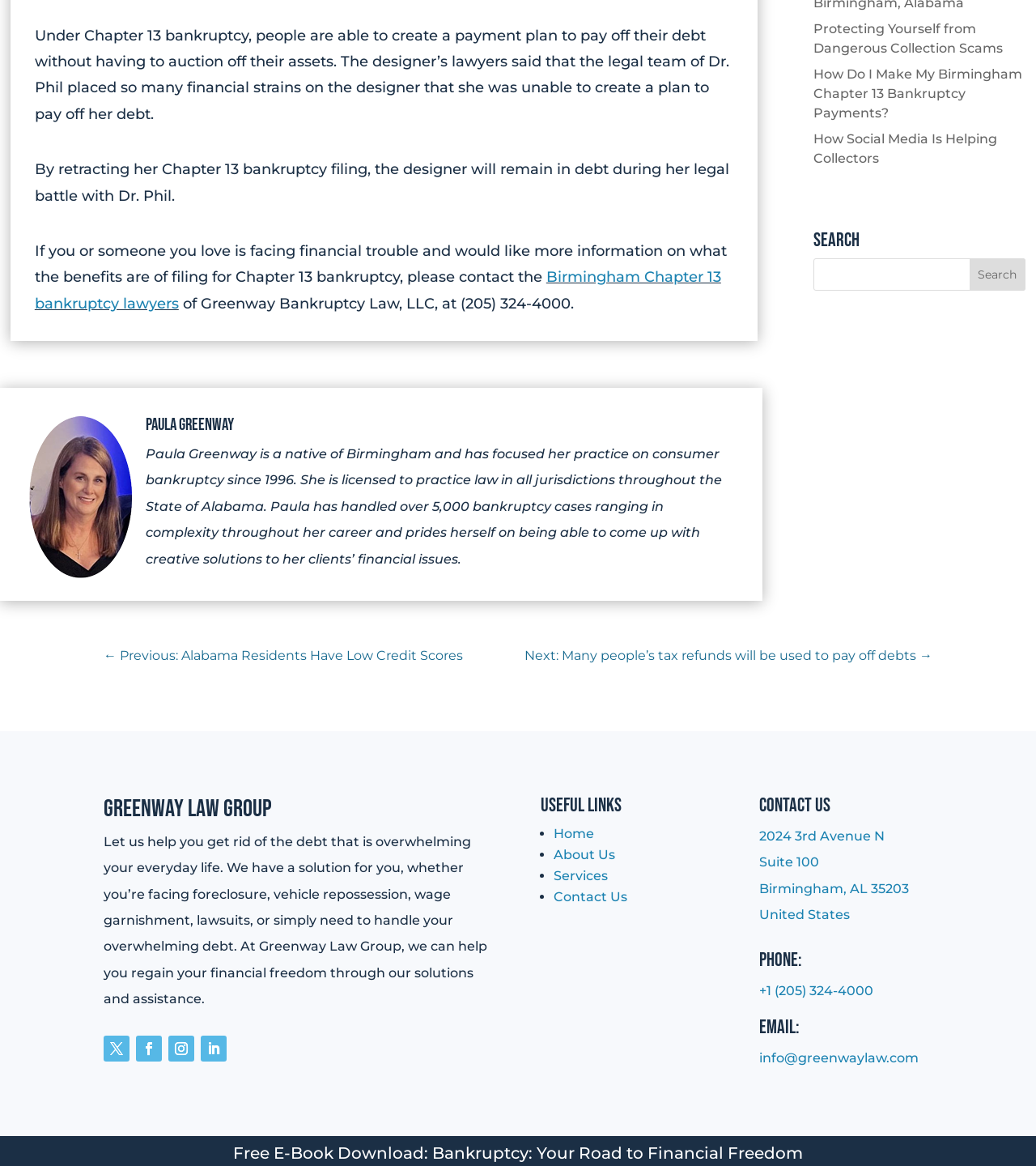Using the webpage screenshot and the element description Eastern Sierras, determine the bounding box coordinates. Specify the coordinates in the format (top-left x, top-left y, bottom-right x, bottom-right y) with values ranging from 0 to 1.

None